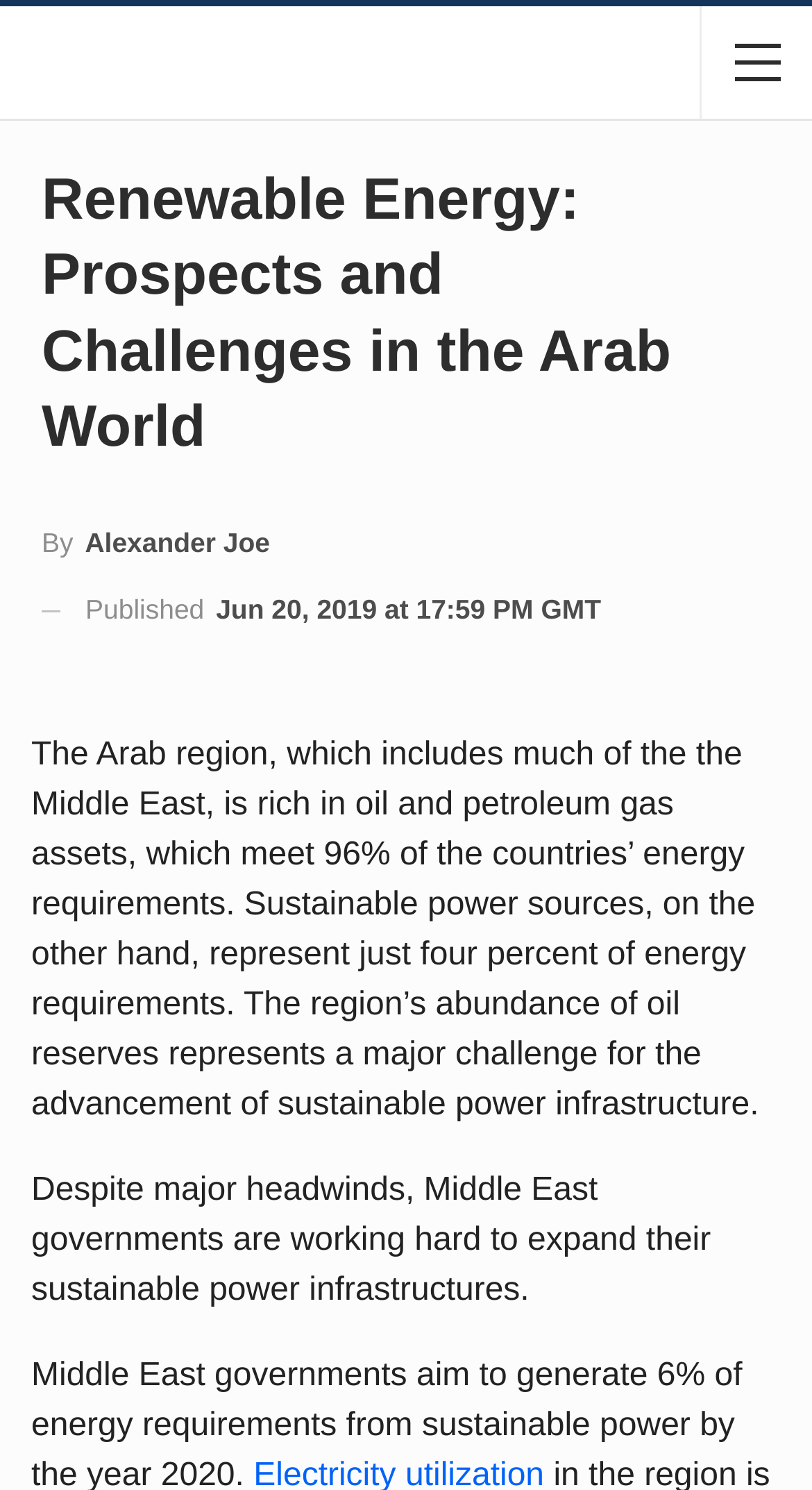When was the article published?
Using the visual information, answer the question in a single word or phrase.

Jun 20, 2019